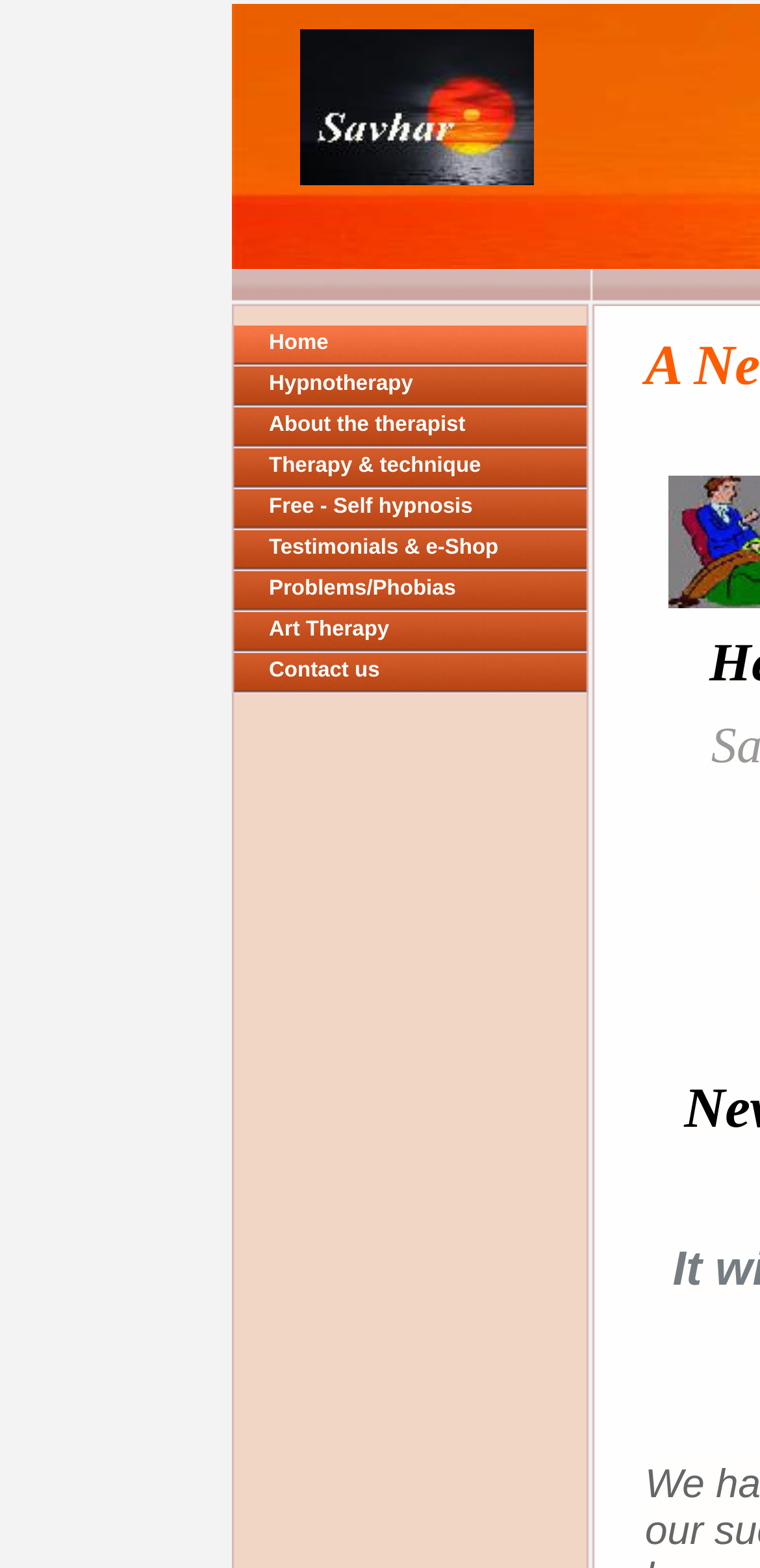Provide the bounding box coordinates of the area you need to click to execute the following instruction: "contact the therapist".

[0.303, 0.416, 0.774, 0.443]